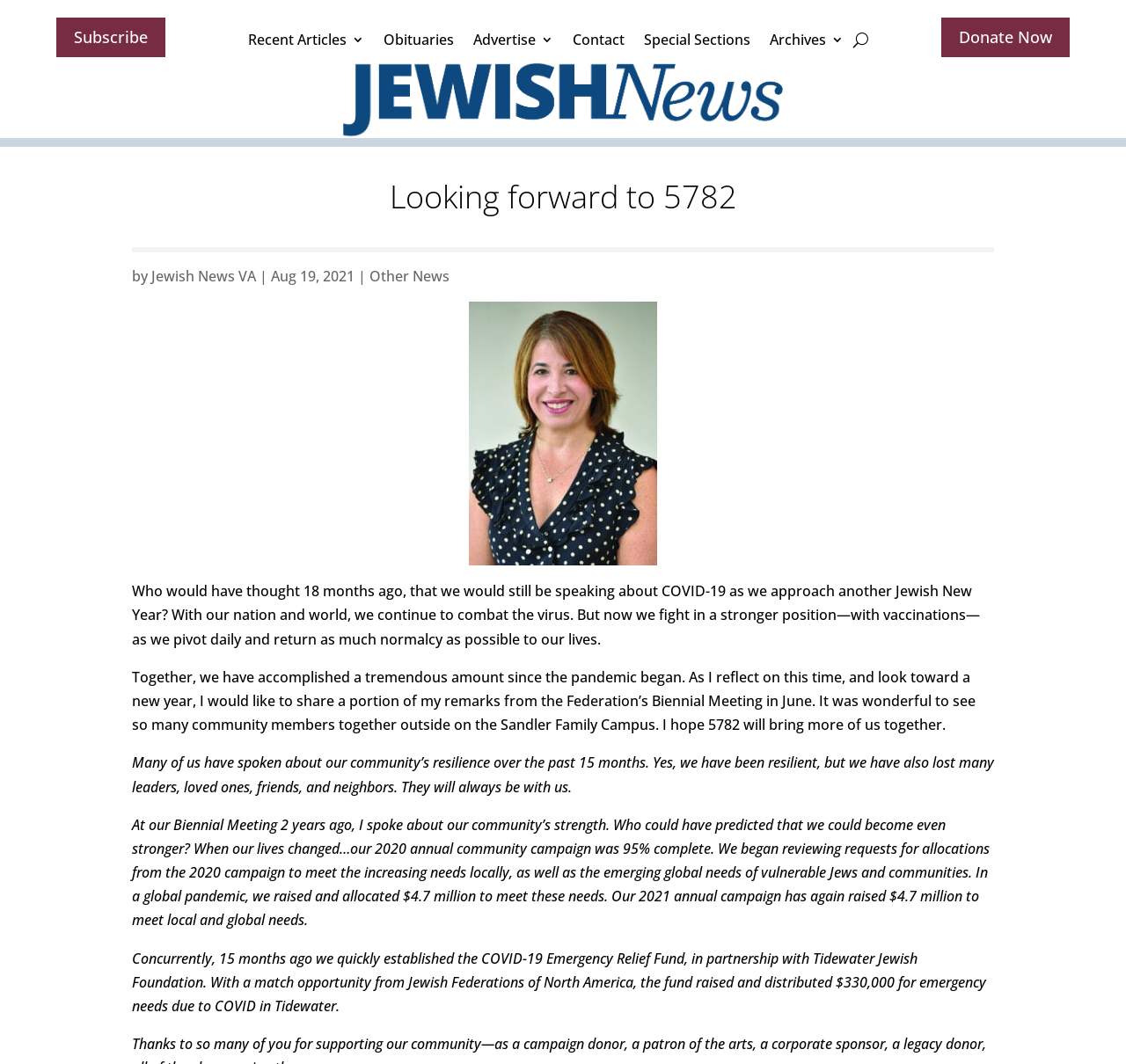Generate a thorough explanation of the webpage's elements.

The webpage is about Jewish News, specifically an article titled "Looking forward to 5782". At the top, there are several links to different sections of the website, including "Subscribe", "Recent Articles", "Obituaries", "Advertise", "Contact", "Special Sections", and "Archives". 

To the right of these links, there is a button labeled "U" and a link to "Donate Now". Below these elements, there is a large image that spans about two-thirds of the page width. 

The main article begins with a heading "Looking forward to 5782" followed by the author's name "Jewish News VA" and the date "Aug 19, 2021". The article is divided into several paragraphs, discussing the community's resilience and accomplishments during the COVID-19 pandemic. The text is accompanied by another image below the heading. 

The article continues with several paragraphs of text, discussing the community's strength, the annual community campaign, and the COVID-19 Emergency Relief Fund. The text is dense and informative, with no clear headings or subheadings.